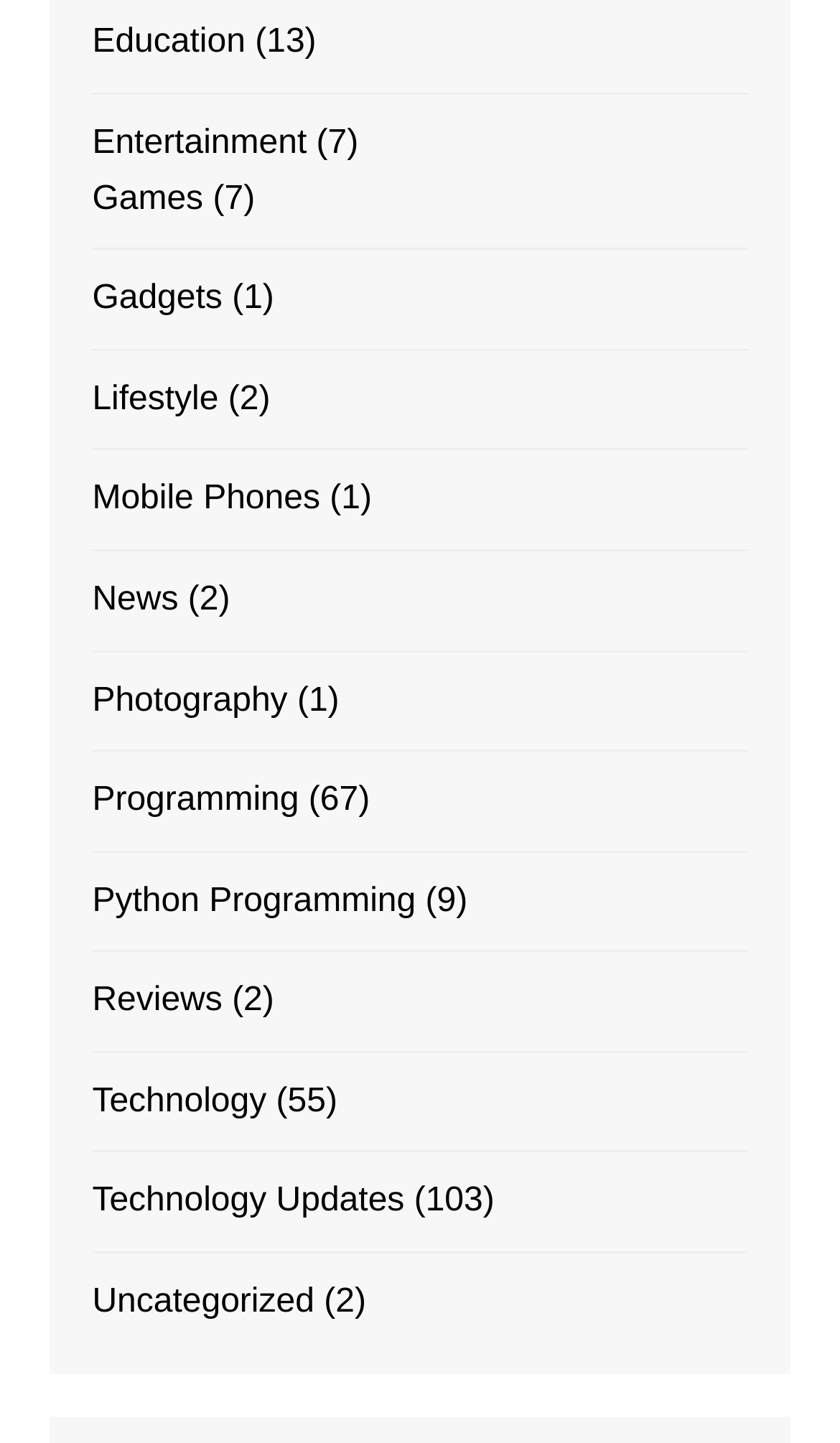What is the position of the 'Reviews' category?
Provide an in-depth answer to the question, covering all aspects.

I compared the y1 and y2 coordinates of the link elements and found that the 'Reviews' category has a higher y1 value than the 'Python Programming' category, which means it is located below it on the webpage.